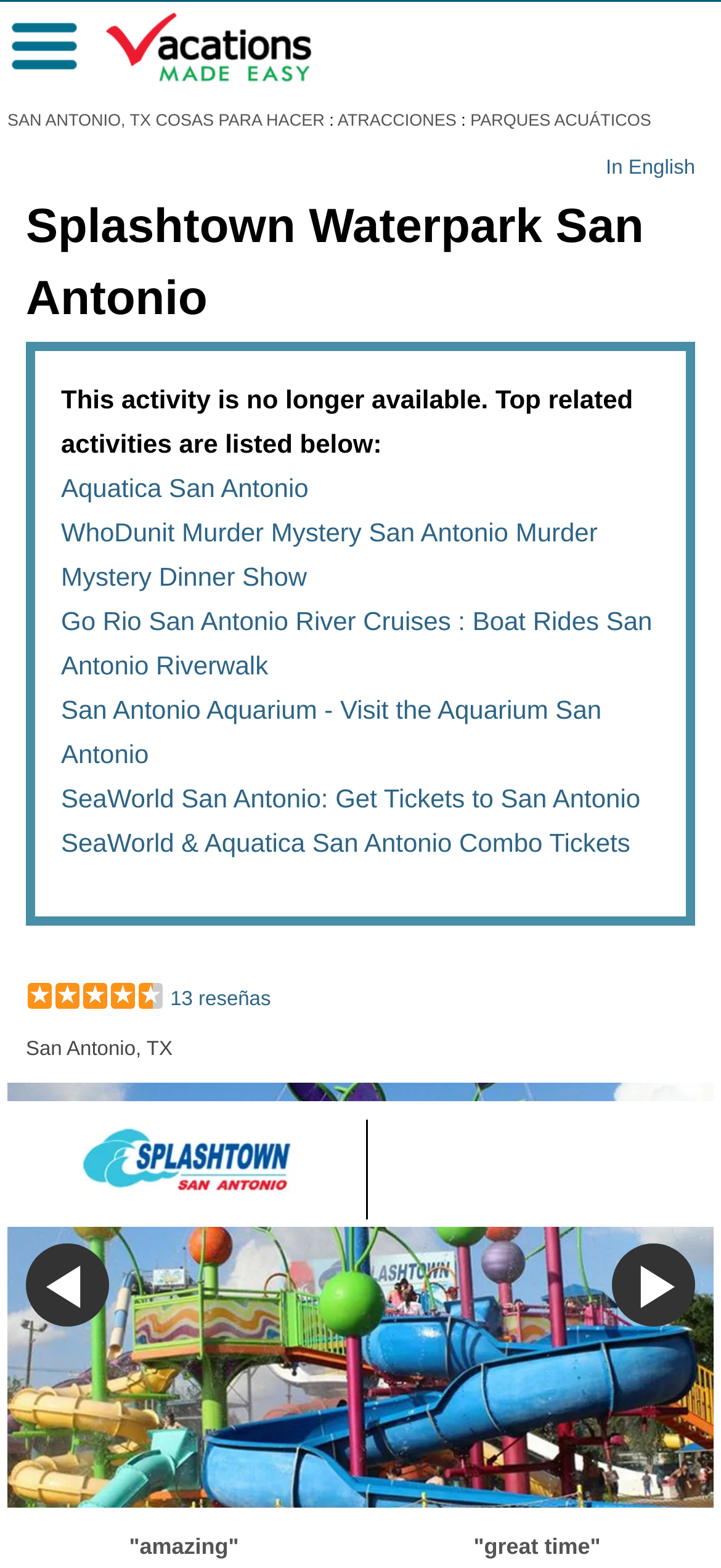Please determine the bounding box coordinates of the element to click on in order to accomplish the following task: "Go to ATRACCIONES". Ensure the coordinates are four float numbers ranging from 0 to 1, i.e., [left, top, right, bottom].

[0.468, 0.071, 0.633, 0.082]